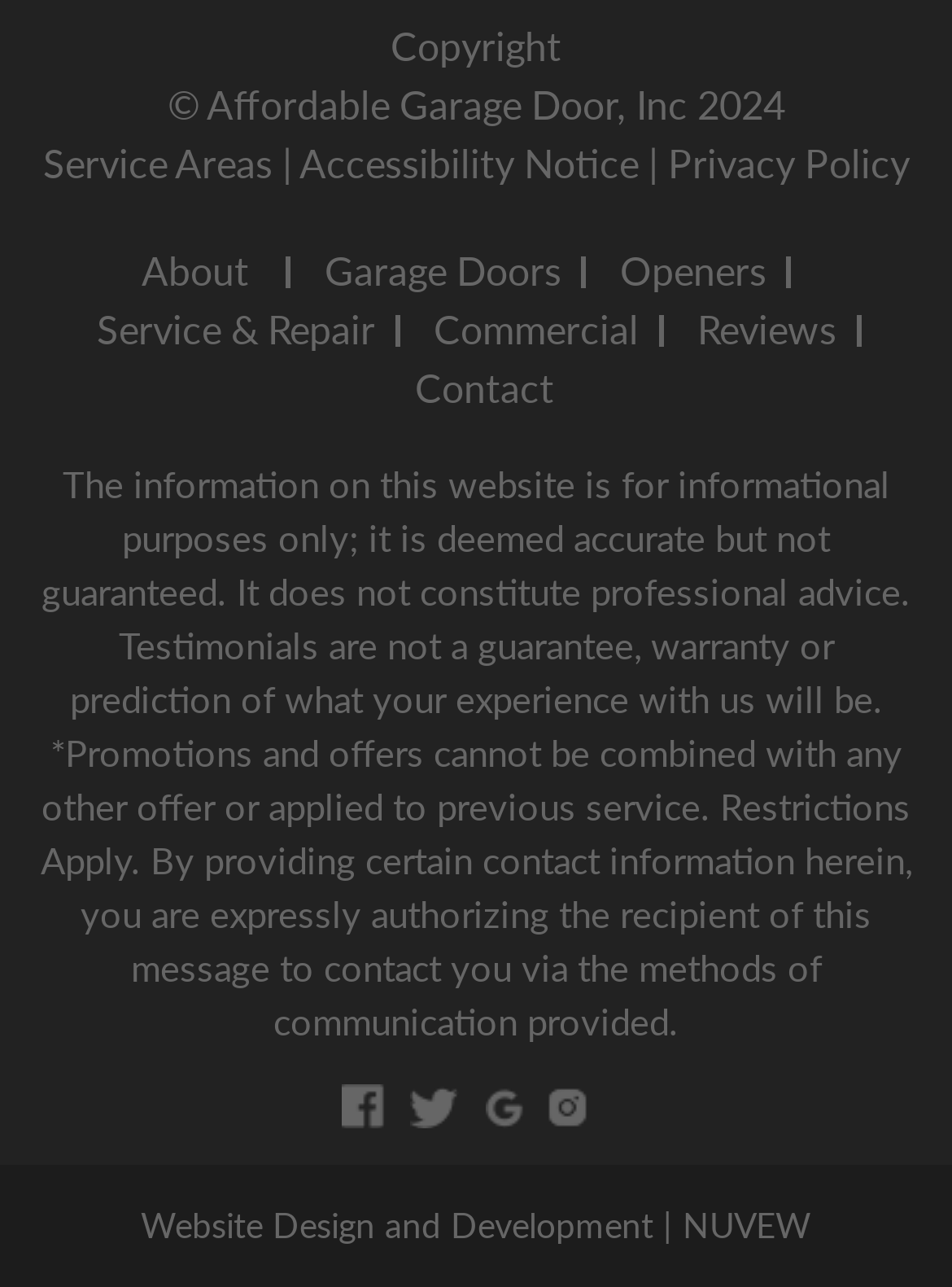Based on the element description "Service Areas", predict the bounding box coordinates of the UI element.

[0.045, 0.108, 0.286, 0.144]